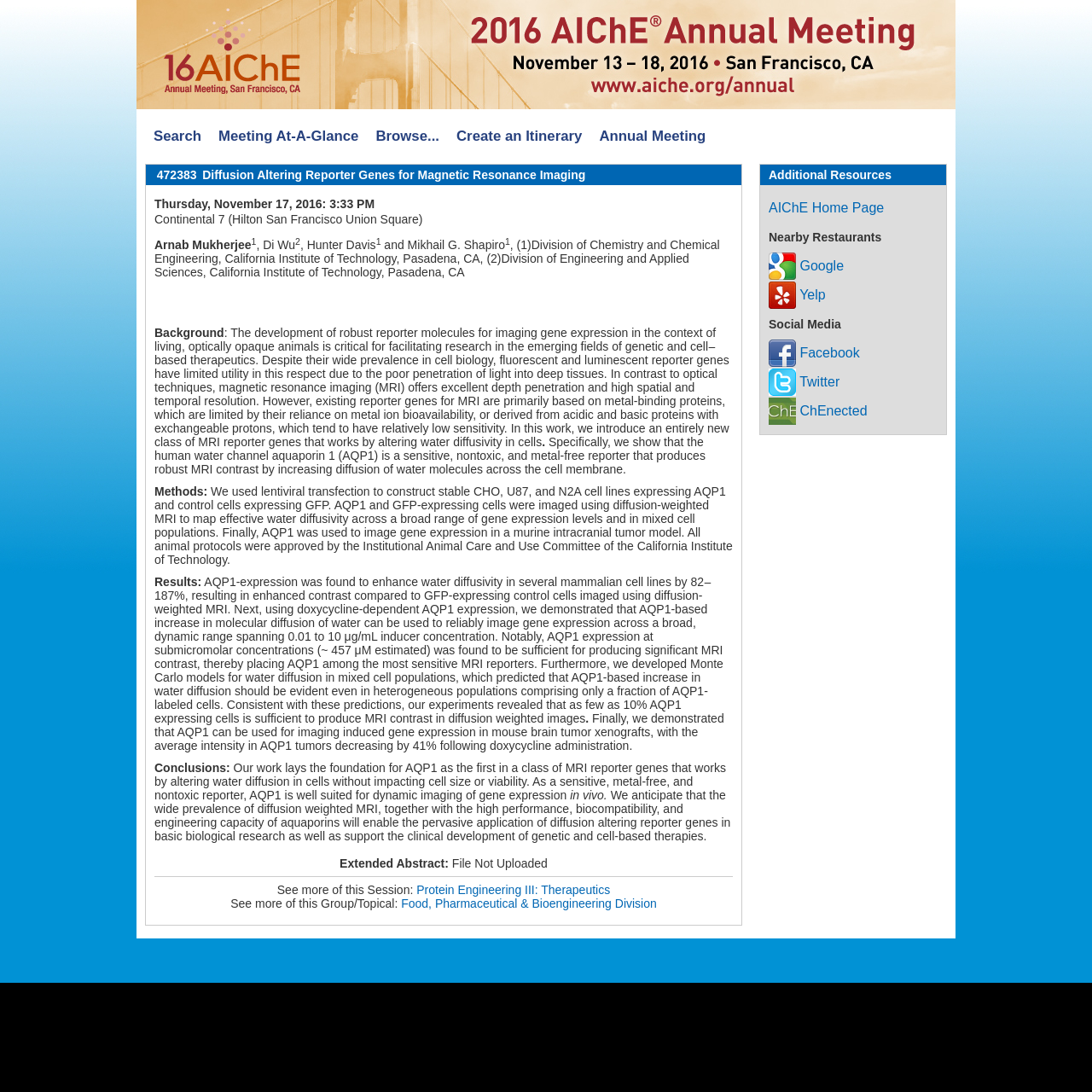Please specify the bounding box coordinates in the format (top-left x, top-left y, bottom-right x, bottom-right y), with values ranging from 0 to 1. Identify the bounding box for the UI component described as follows: Food, Pharmaceutical & Bioengineering Division

[0.367, 0.821, 0.601, 0.834]